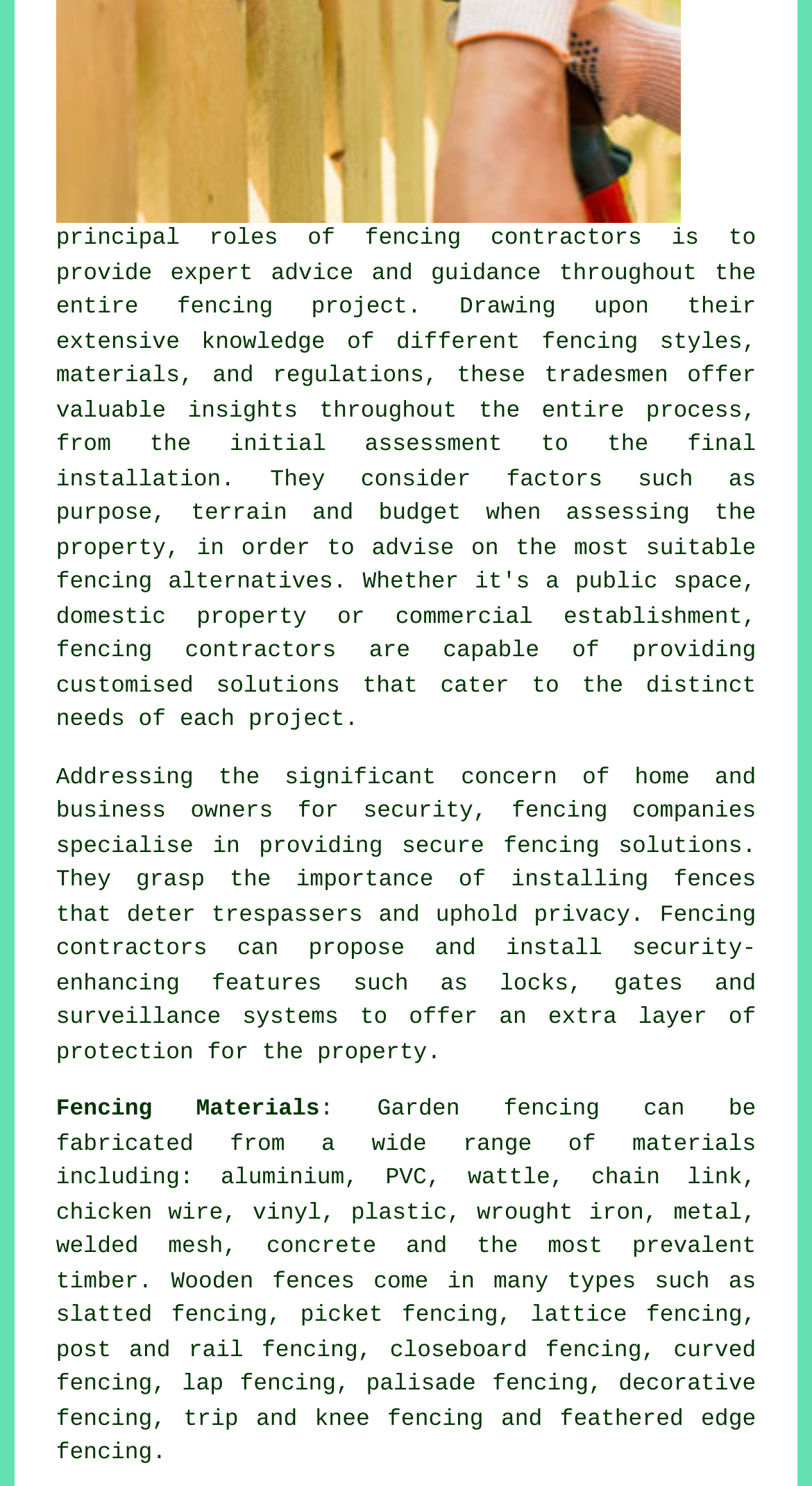What is the purpose of fencing contractors?
Can you give a detailed and elaborate answer to the question?

According to the text, fencing contractors specialize in providing secure fencing solutions, which includes installing fences that deter trespassers and uphold privacy, as well as proposing and installing security-enhancing features.